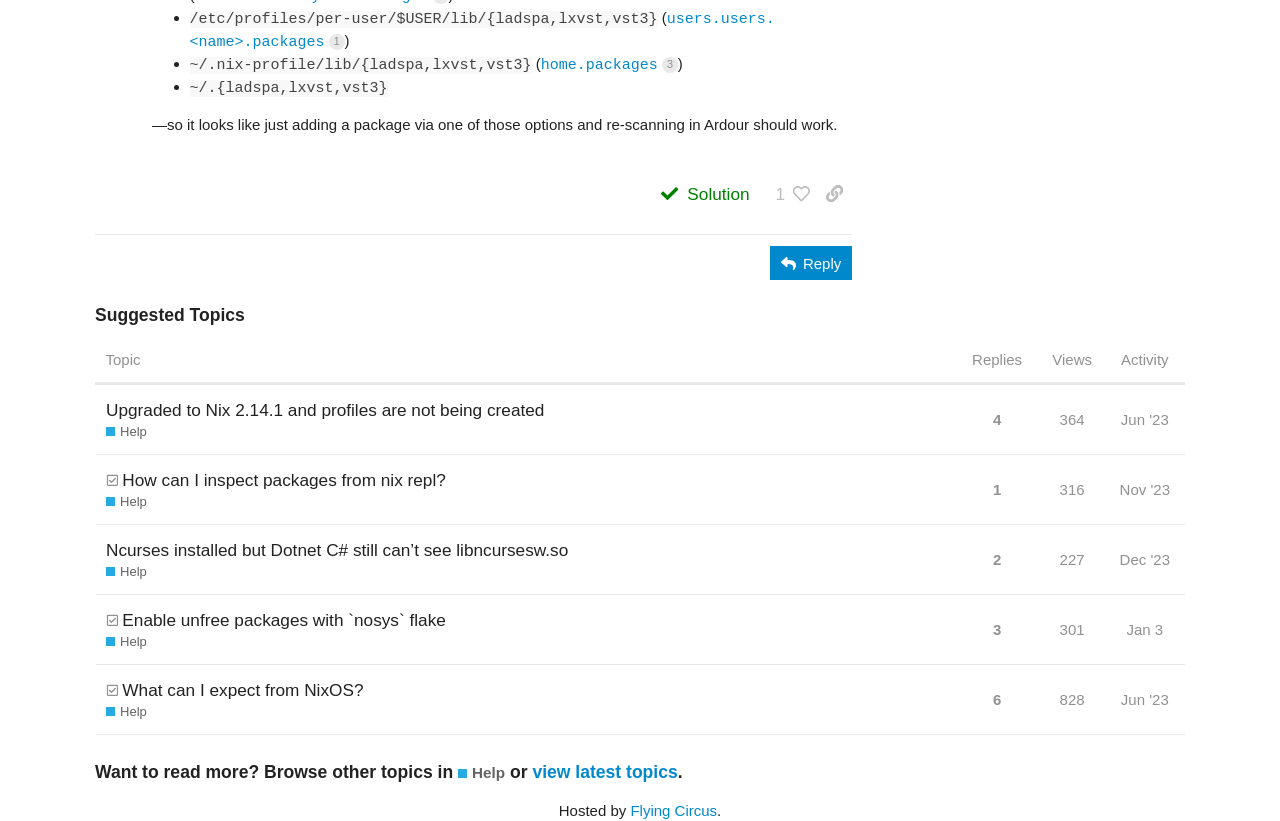Find the bounding box coordinates for the element that must be clicked to complete the instruction: "Click the 'Reply' button". The coordinates should be four float numbers between 0 and 1, indicated as [left, top, right, bottom].

[0.602, 0.3, 0.666, 0.341]